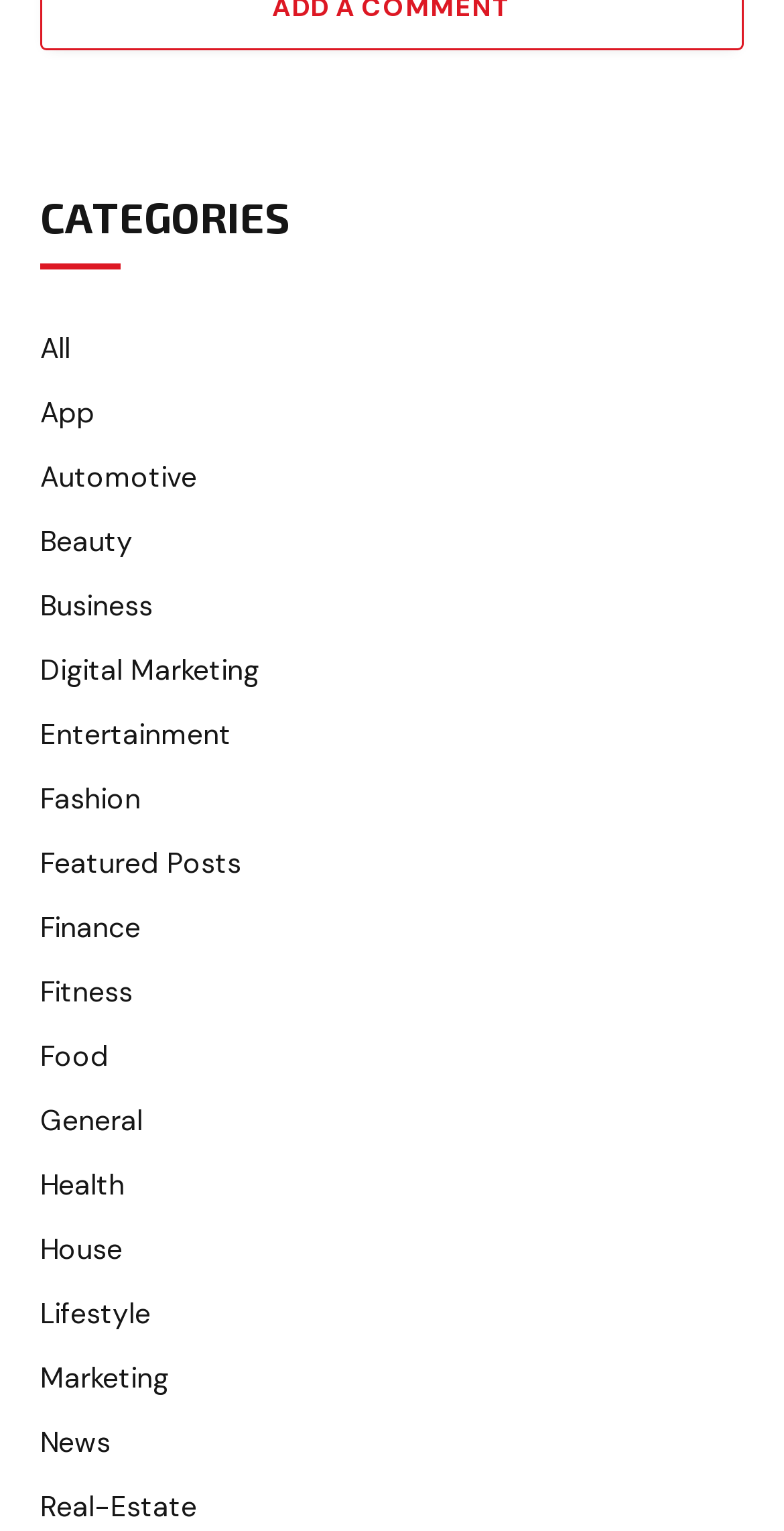Please reply to the following question with a single word or a short phrase:
How many categories are available?

22